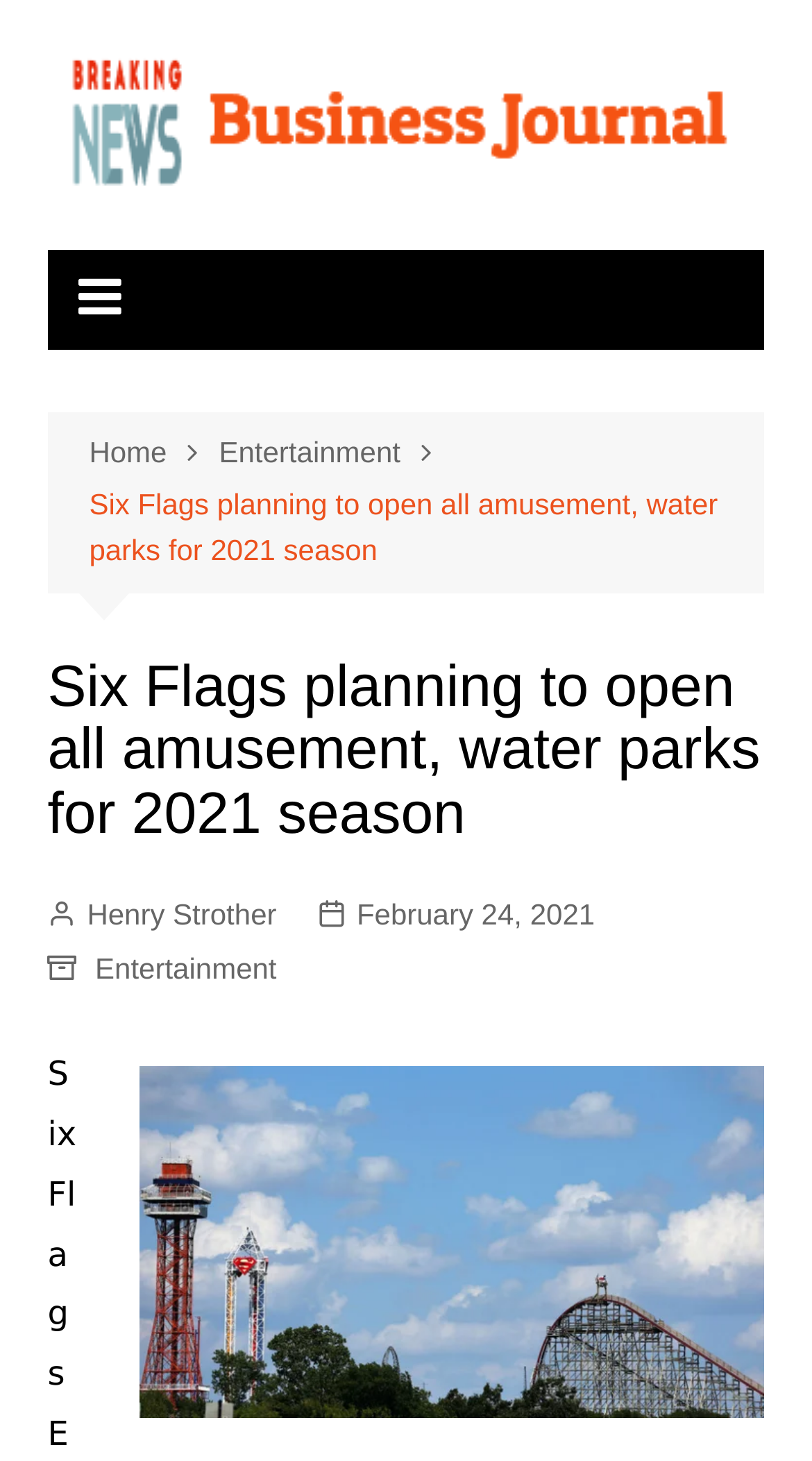Predict the bounding box of the UI element based on this description: "Entertainment".

[0.27, 0.294, 0.557, 0.325]